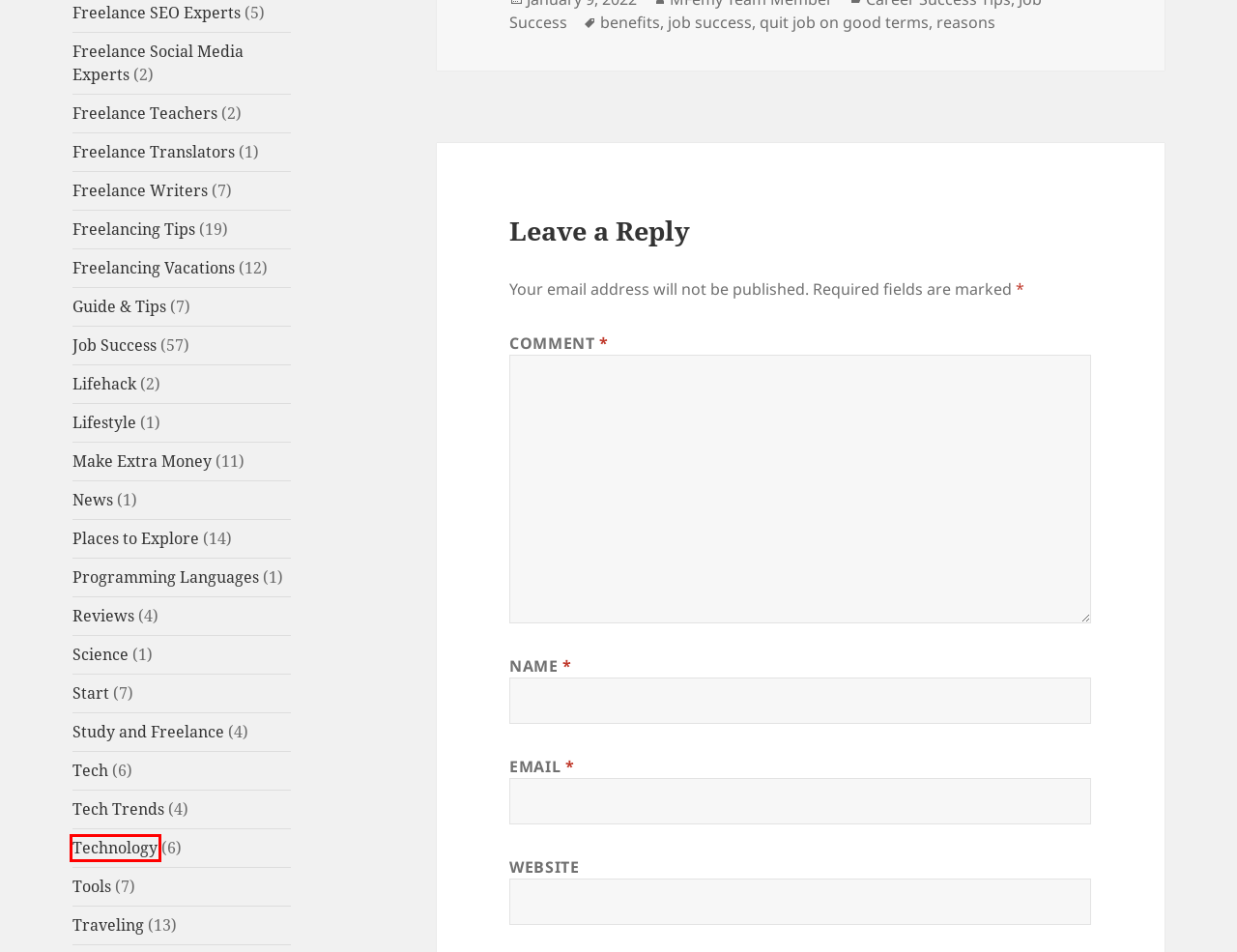With the provided webpage screenshot containing a red bounding box around a UI element, determine which description best matches the new webpage that appears after clicking the selected element. The choices are:
A. quit job on good terms Archives - My Freelance Academy
B. Programming Languages Archives - My Freelance Academy
C. Technology Archives - My Freelance Academy
D. benefits Archives - My Freelance Academy
E. Science Archives - My Freelance Academy
F. reasons Archives - My Freelance Academy
G. job success Archives - My Freelance Academy
H. Traveling Archives - My Freelance Academy

C